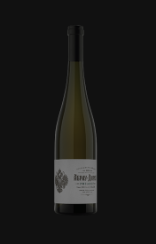Provide a brief response to the question below using a single word or phrase: 
Where are the grapes sourced from?

Abrau-Durso